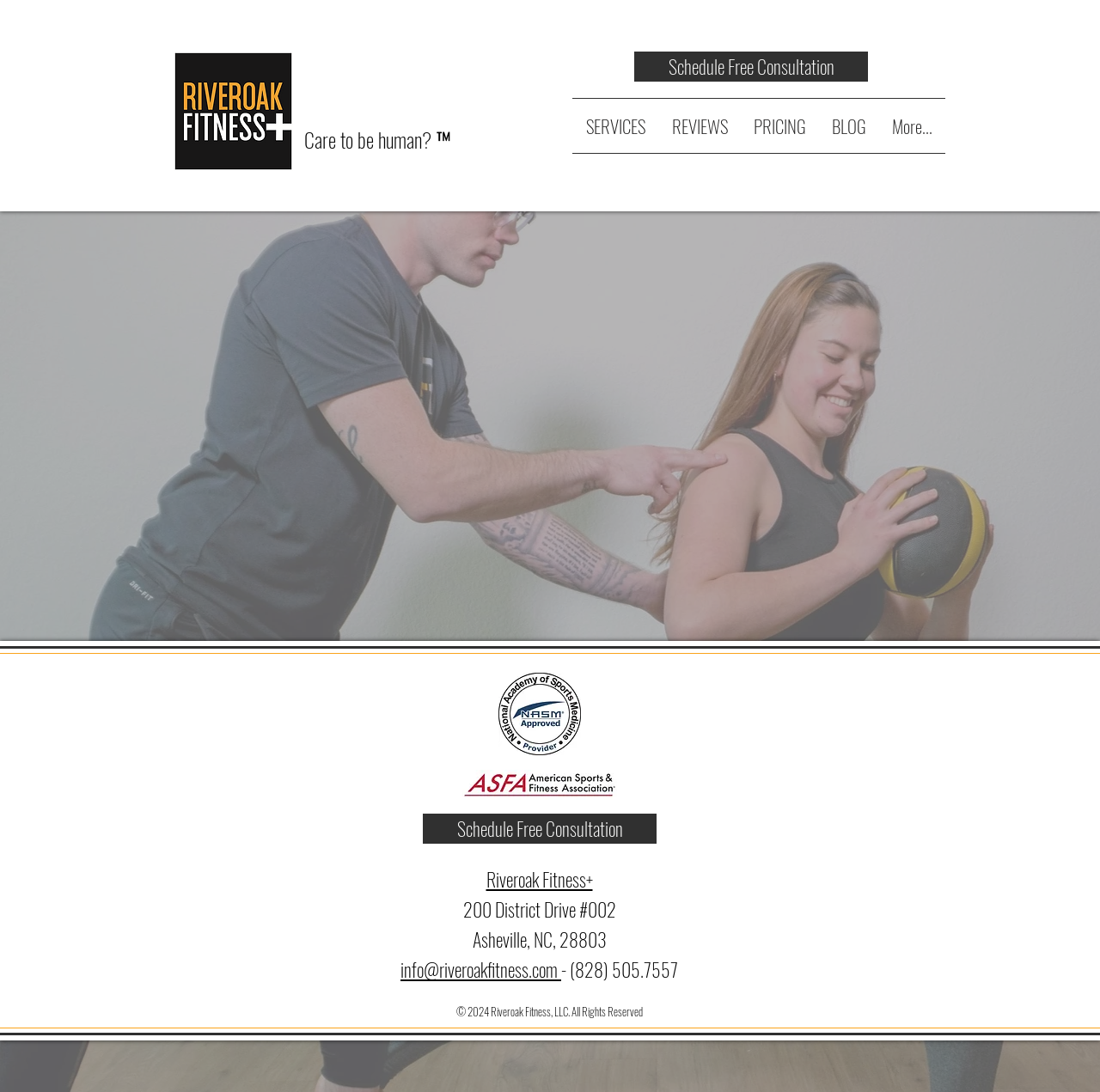Elaborate on the different components and information displayed on the webpage.

This webpage appears to be the homepage of Riveroak Fitness, a fitness center. At the top left corner, there is a logo of Riveroak Fitness, which is an image of a fitness logo. Next to the logo, there is a heading that reads "Care to be human?™". 

On the top right corner, there is a link to schedule a free consultation. Below this link, there is a navigation menu with links to different sections of the website, including services, reviews, pricing, blog, and more. 

The main content of the page is divided into two sections. The top section has a heading that reads "Let's Get a Few Things Straight // alert: Cookies ARE Allowed!" and seems to be an introduction or a welcome message. 

The bottom section has several links and images. There are two images, one of a NASM certification provider and another of an ASFA certification. There is also a link to schedule a free consultation, a link to Riveroak Fitness+, and some contact information, including an address, phone number, and email address. 

At the very bottom of the page, there is a copyright notice that reads "© 2024 Riveroak Fitness, LLC. All Rights Reserved".